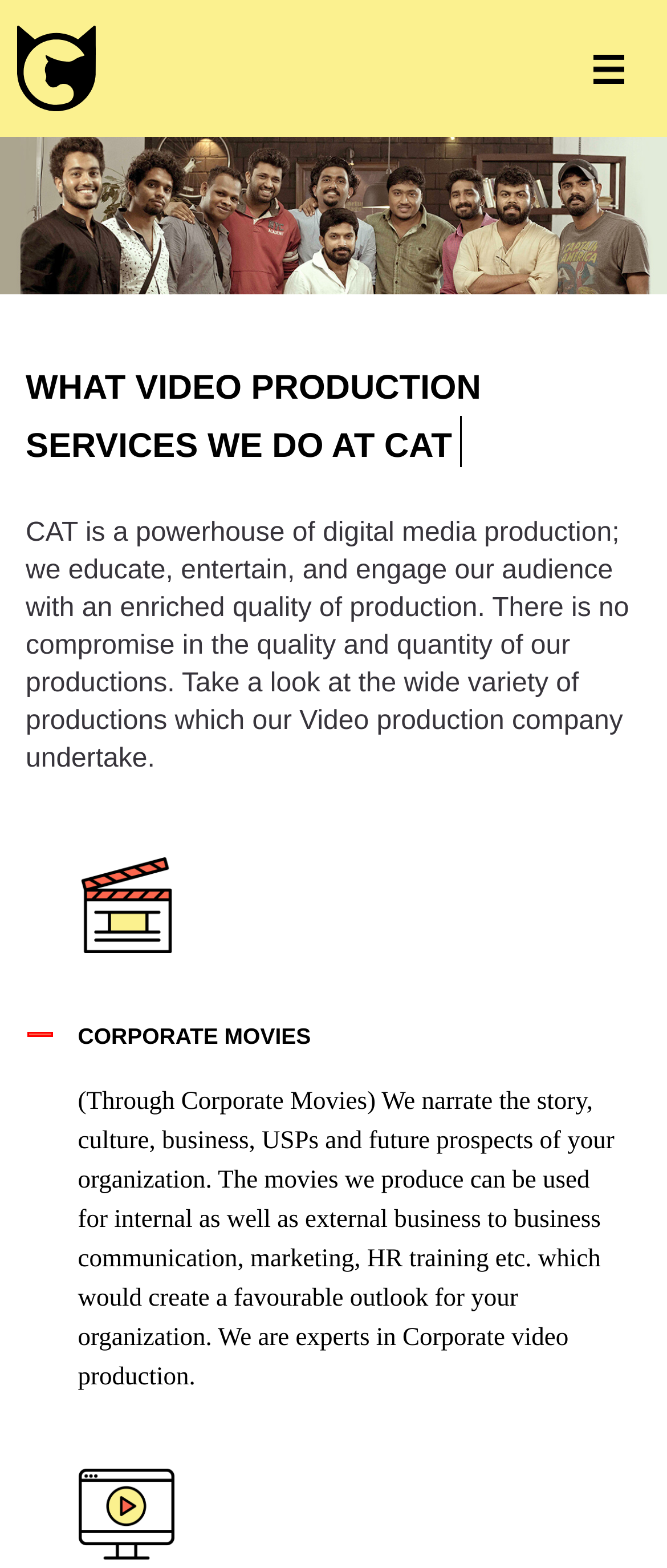Utilize the details in the image to thoroughly answer the following question: What is the location of the 'Flowers' image on the webpage?

The 'Flowers' image is located at the top left of the webpage, with a bounding box coordinate of [0.026, 0.016, 0.143, 0.071], which indicates its position.